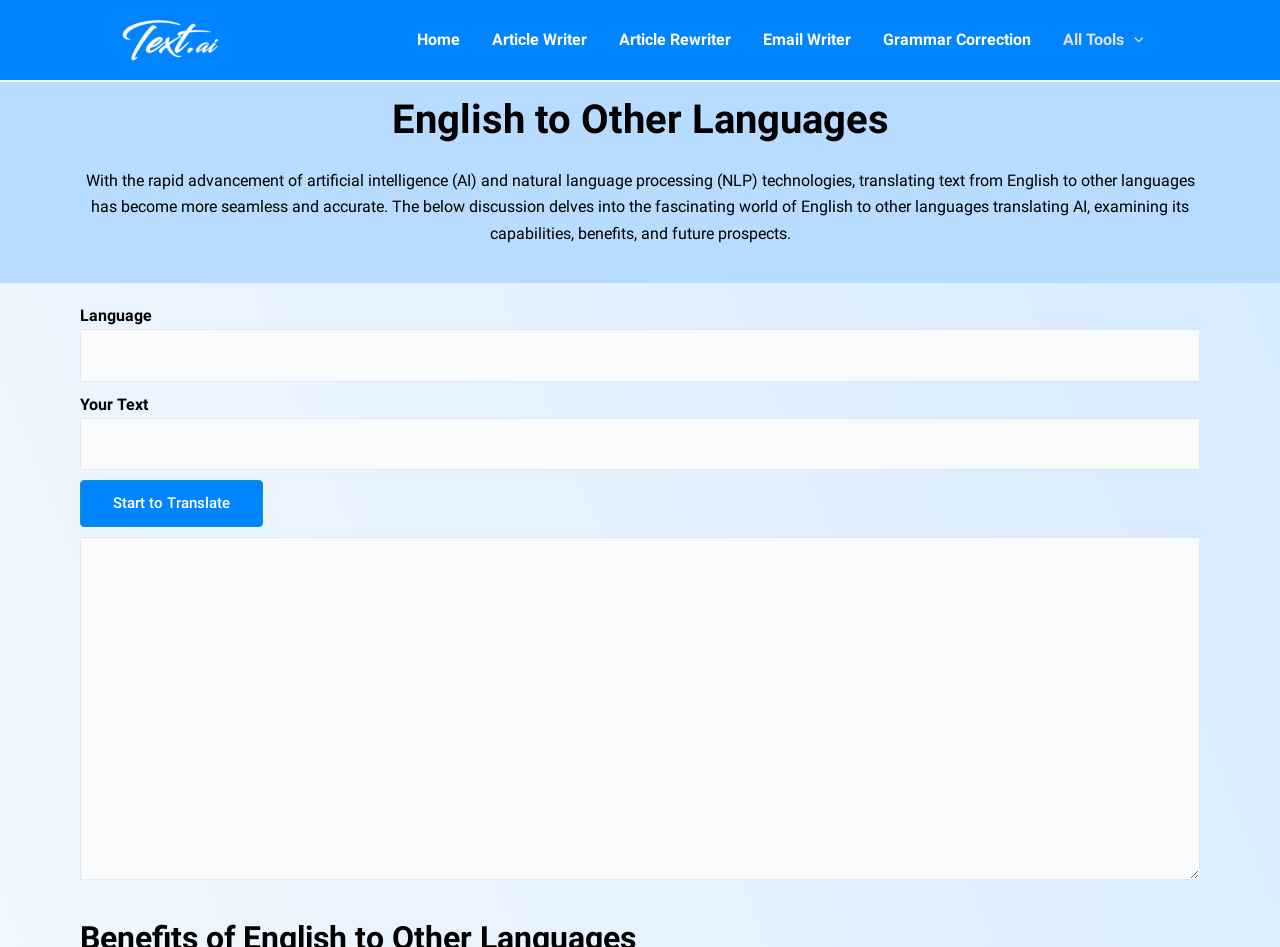Given the element description "parent_node: Your Text name="textinput"", identify the bounding box of the corresponding UI element.

[0.062, 0.441, 0.938, 0.497]